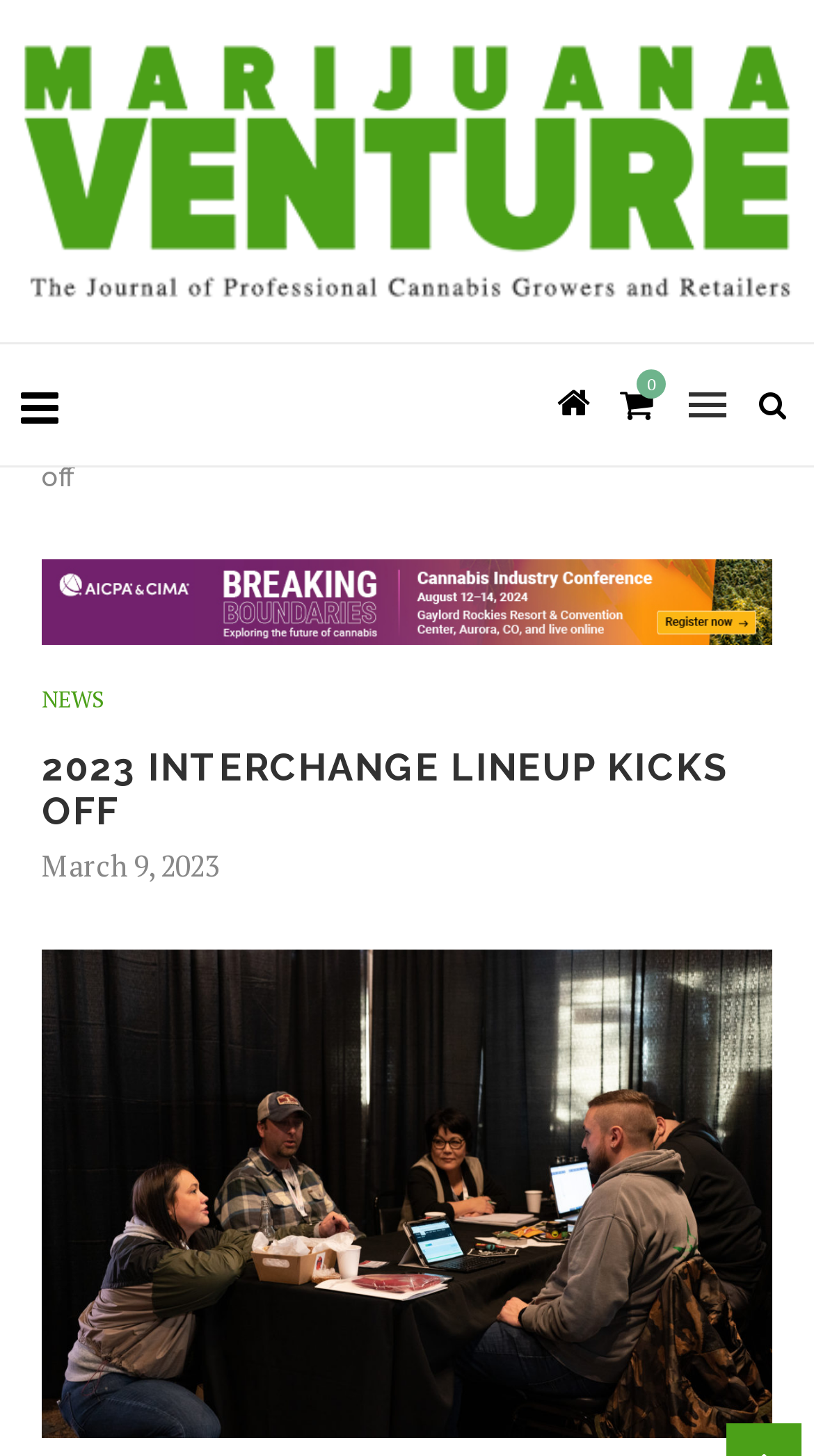What is the date of the event?
Look at the image and answer the question using a single word or phrase.

March 9, 2023